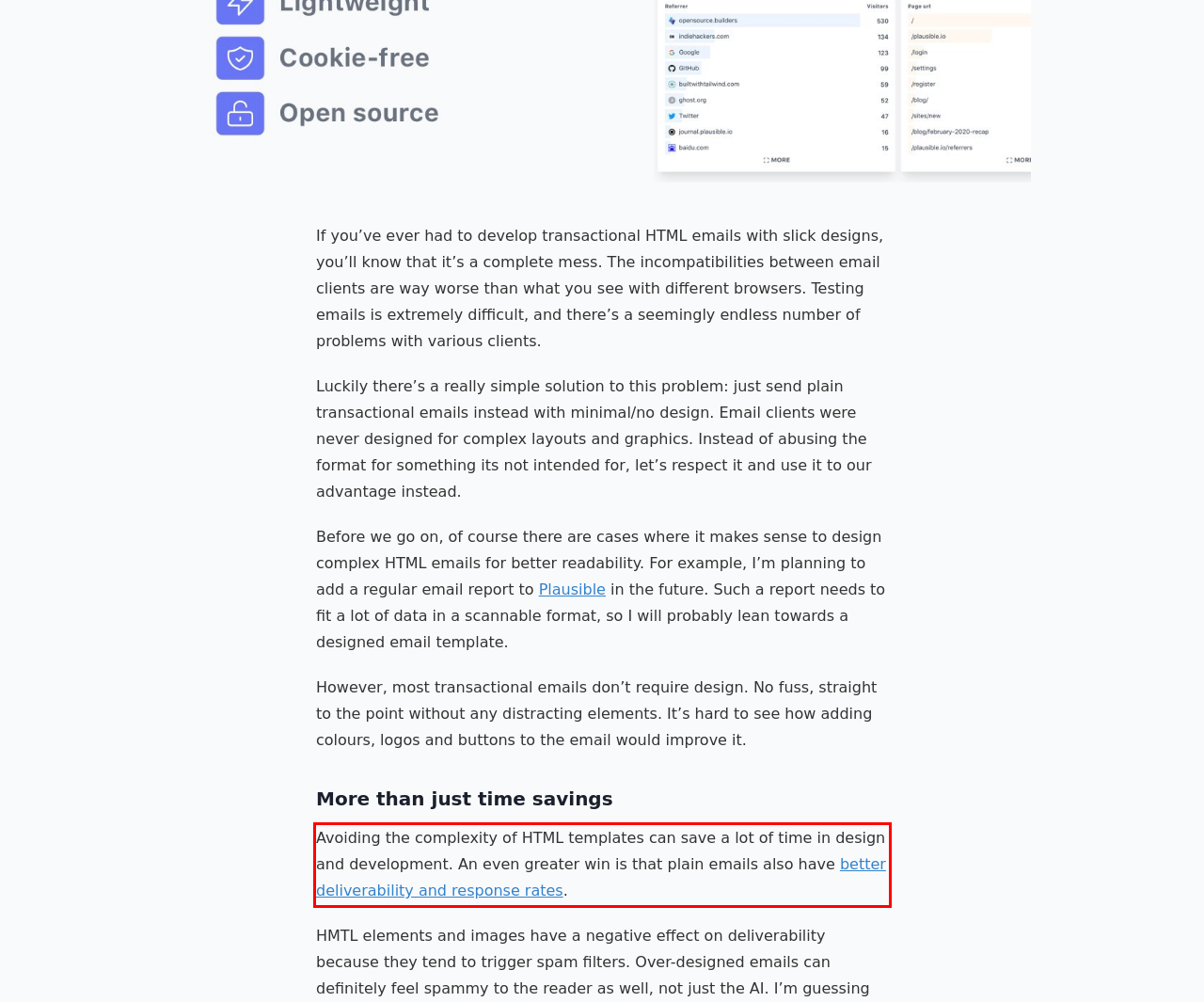Given a screenshot of a webpage, locate the red bounding box and extract the text it encloses.

Avoiding the complexity of HTML templates can save a lot of time in design and development. An even greater win is that plain emails also have better deliverability and response rates.